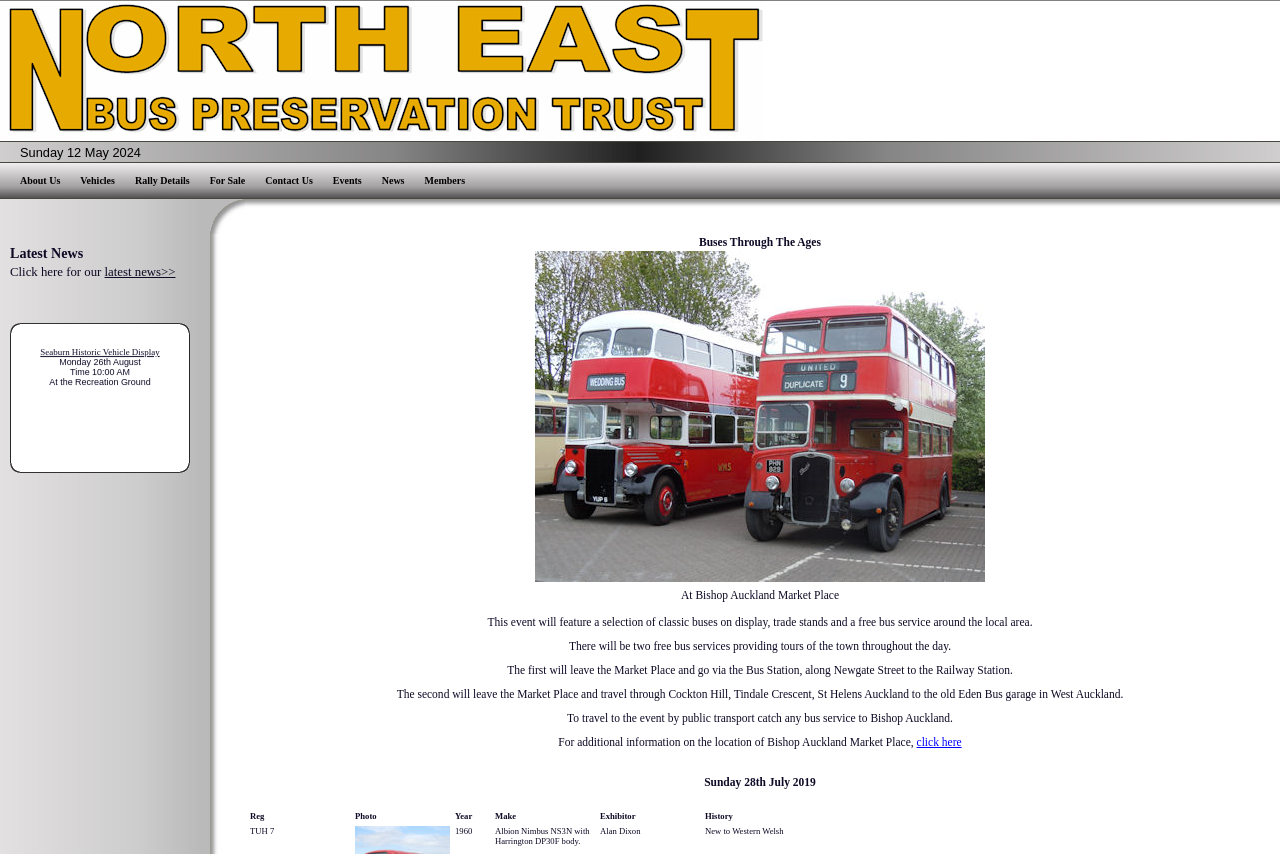Identify the bounding box coordinates for the element that needs to be clicked to fulfill this instruction: "Click Seaburn Historic Vehicle Display". Provide the coordinates in the format of four float numbers between 0 and 1: [left, top, right, bottom].

[0.031, 0.389, 0.125, 0.401]